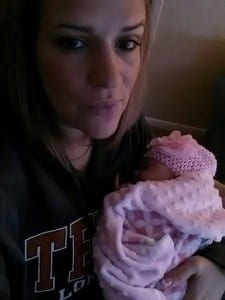Offer a detailed narrative of what is shown in the image.

The image features Vanessa Pequeno, who is cradling her newborn daughter swathed in a cozy pink blanket. Vanessa is dressed casually in a dark sweatshirt, radiating a sense of warmth and intimacy in this precious moment. The gentle expression on her face reflects the complex emotions of motherhood, encompassing both the joy and concerns that accompany bringing a new life into the world. This poignant image captures the essence of her journey as she thoughtfully crafted shoes for the Living Arts Corporation’s Soul Shoe Project, a creative endeavor rooted in her experiences as a young, expectant mother. The scene alludes to the deep connection she shares with her child, emphasizing themes of love, vulnerability, and hope for the future, as reflected in her earlier artistic expressions and reflections.